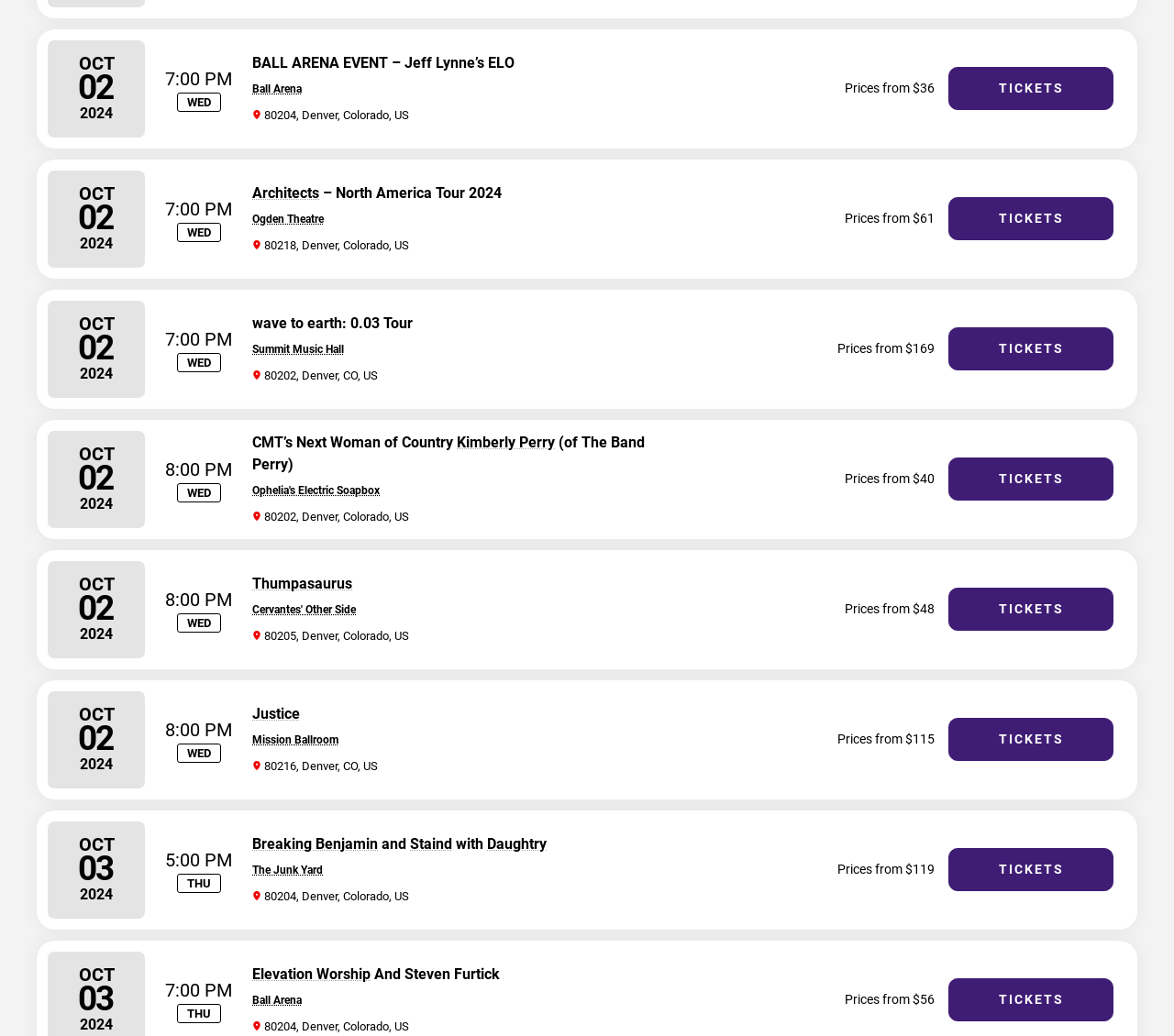Determine the coordinates of the bounding box for the clickable area needed to execute this instruction: "Check prices for wave to earth: 0.03 Tour".

[0.713, 0.329, 0.796, 0.343]